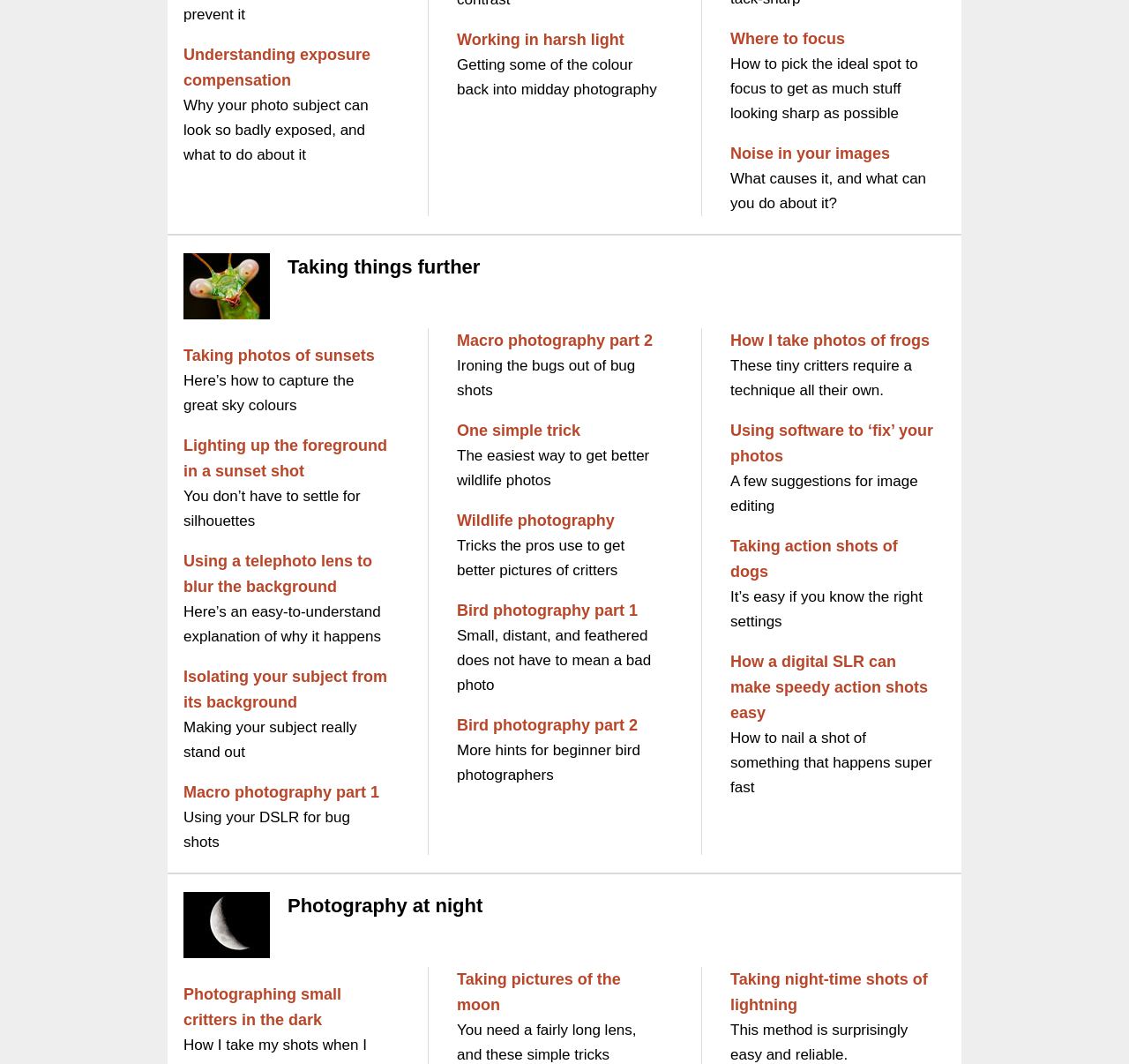Provide your answer to the question using just one word or phrase: What is the main topic of this webpage?

Photography